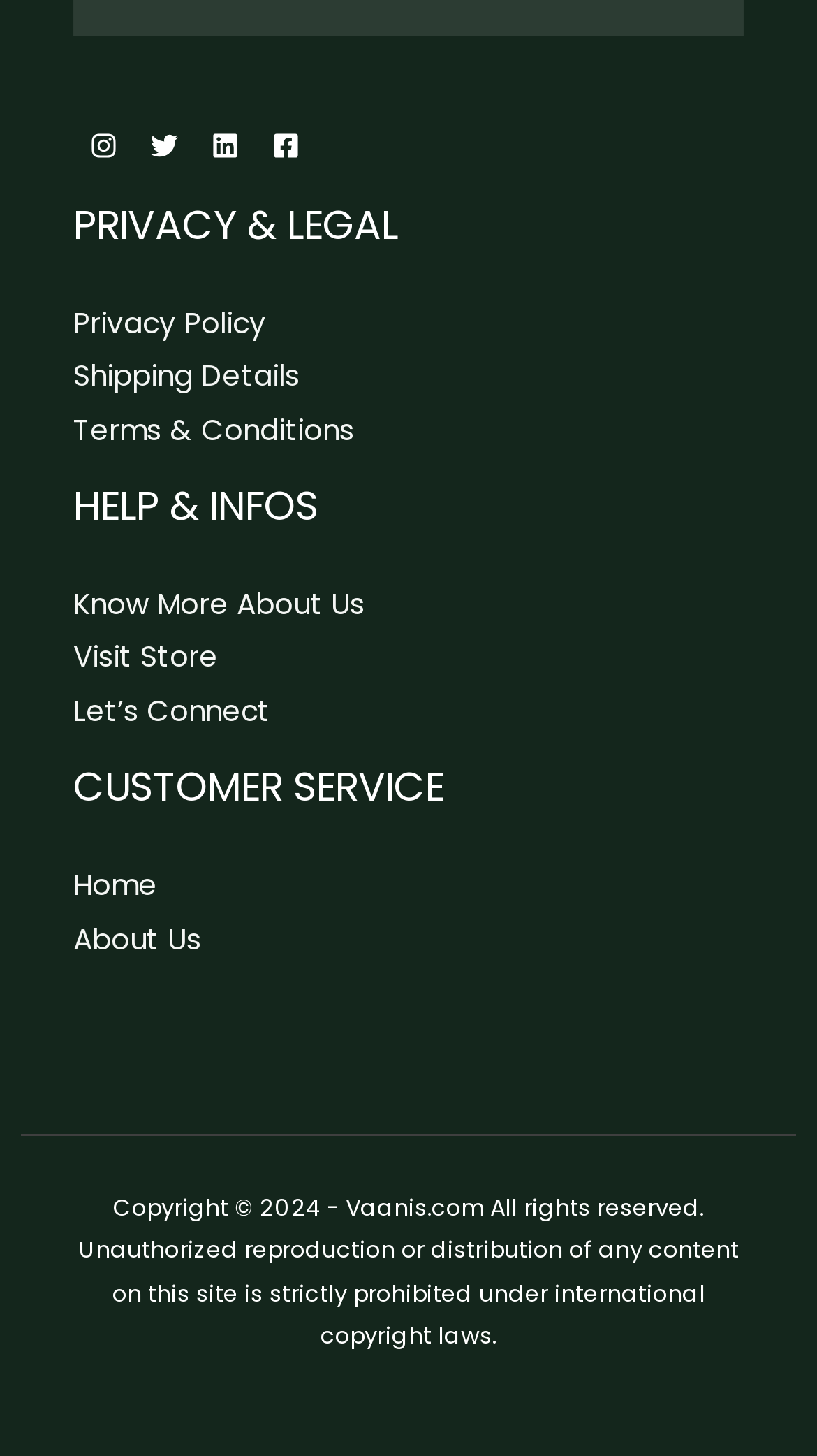What is the 'CUSTOMER SERVICE' section about?
Using the image as a reference, answer with just one word or a short phrase.

Customer support